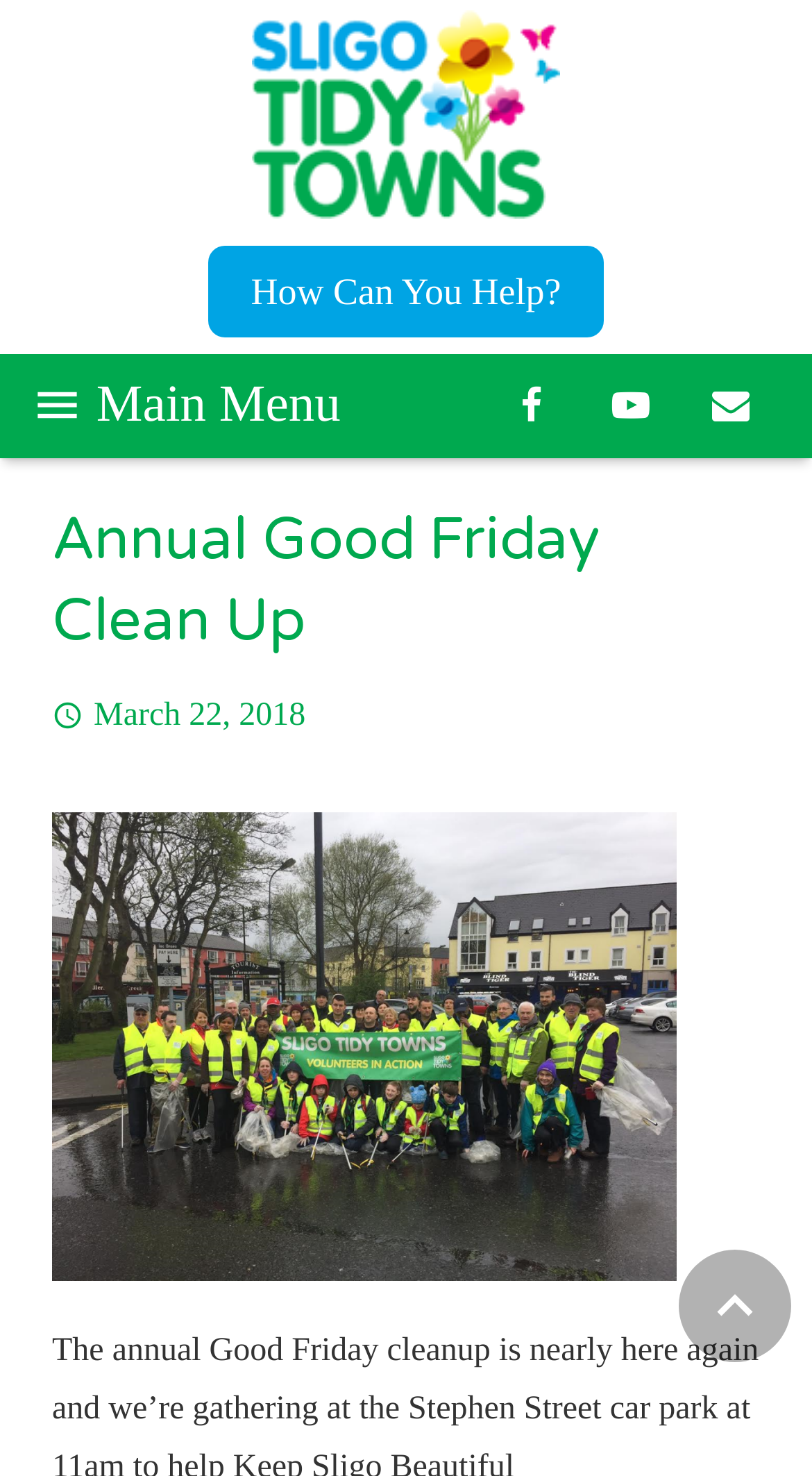Give a full account of the webpage's elements and their arrangement.

The webpage is about the Annual Good Friday Clean Up event organized by Sligo Tidy Towns. At the top left corner, there is a link to "sligo" accompanied by an image of the same name. Below this, there is a link to "How Can You Help?".

On the top right side, there is a main menu with links to "Home", "About Us", "Sligo Tidy Towns Projects", "Green Aware", "Events & News", and "Gallery". These links are arranged vertically, with "Home" at the top and "Gallery" at the bottom.

In the middle of the page, there is an article section with a heading "Annual Good Friday Clean Up". Below the heading, there is a time element indicating the date "March 22, 2018".

At the bottom right corner, there are three social media links represented by icons, and a link to "keyboard_arrow_up" at the very bottom right.